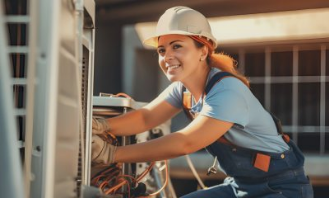What does the technician's smile convey?
Respond with a short answer, either a single word or a phrase, based on the image.

Confidence and enthusiasm